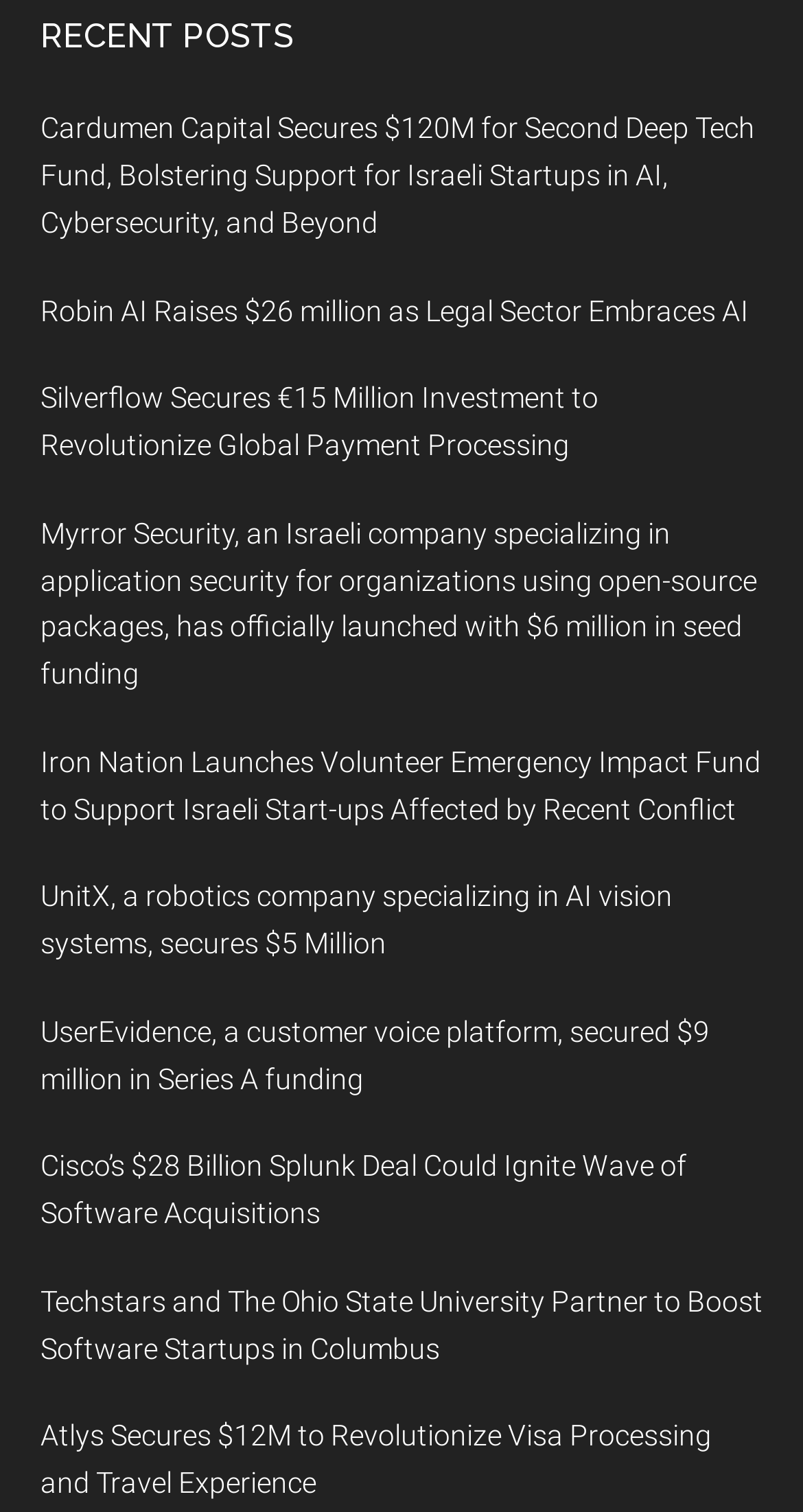How many recent posts are listed?
Please craft a detailed and exhaustive response to the question.

I counted the number of links under the 'RECENT POSTS' heading, and there are 10 links, each representing a recent post.